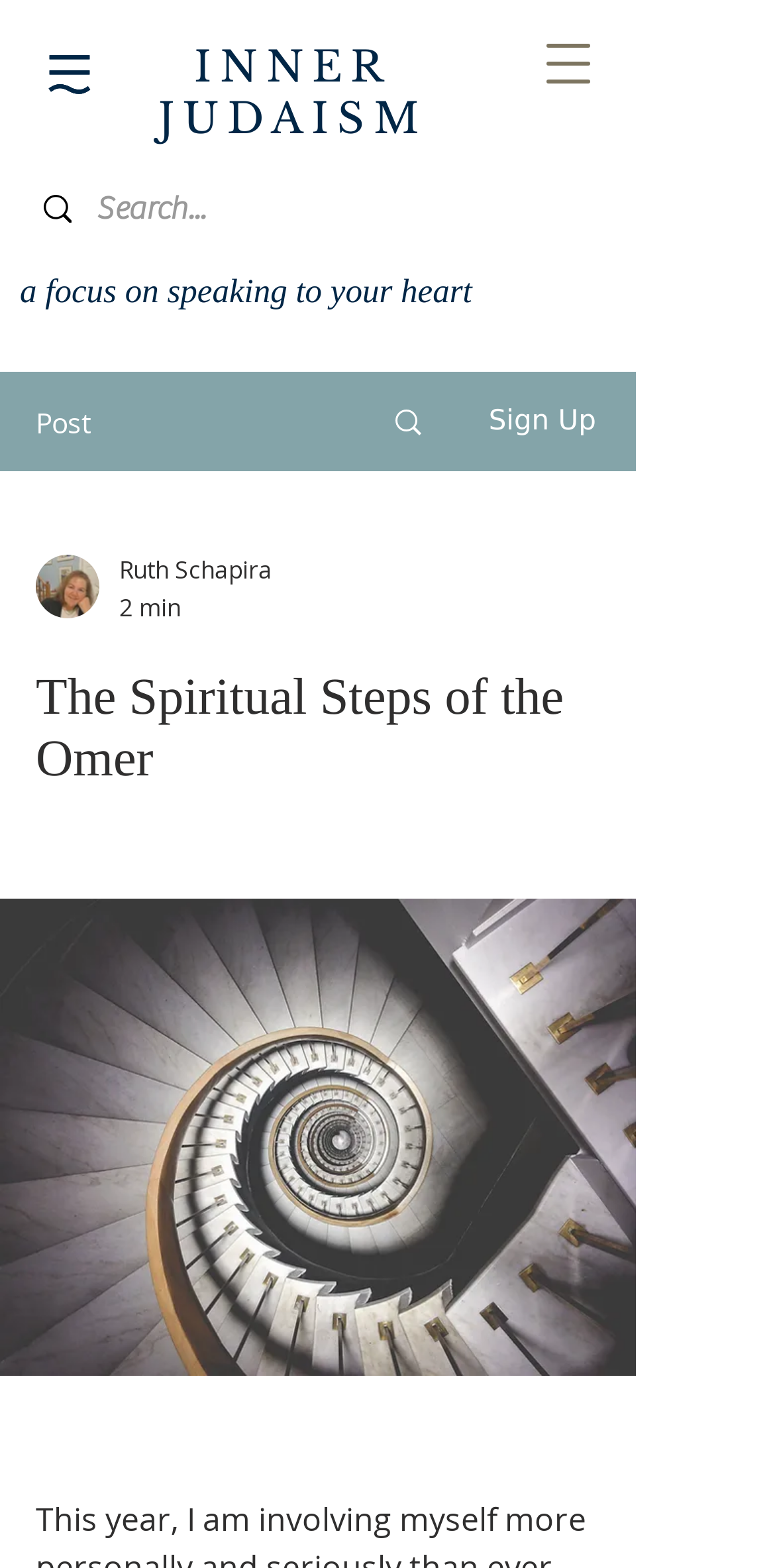What is the name of the writer?
Refer to the image and provide a one-word or short phrase answer.

Ruth Schapira